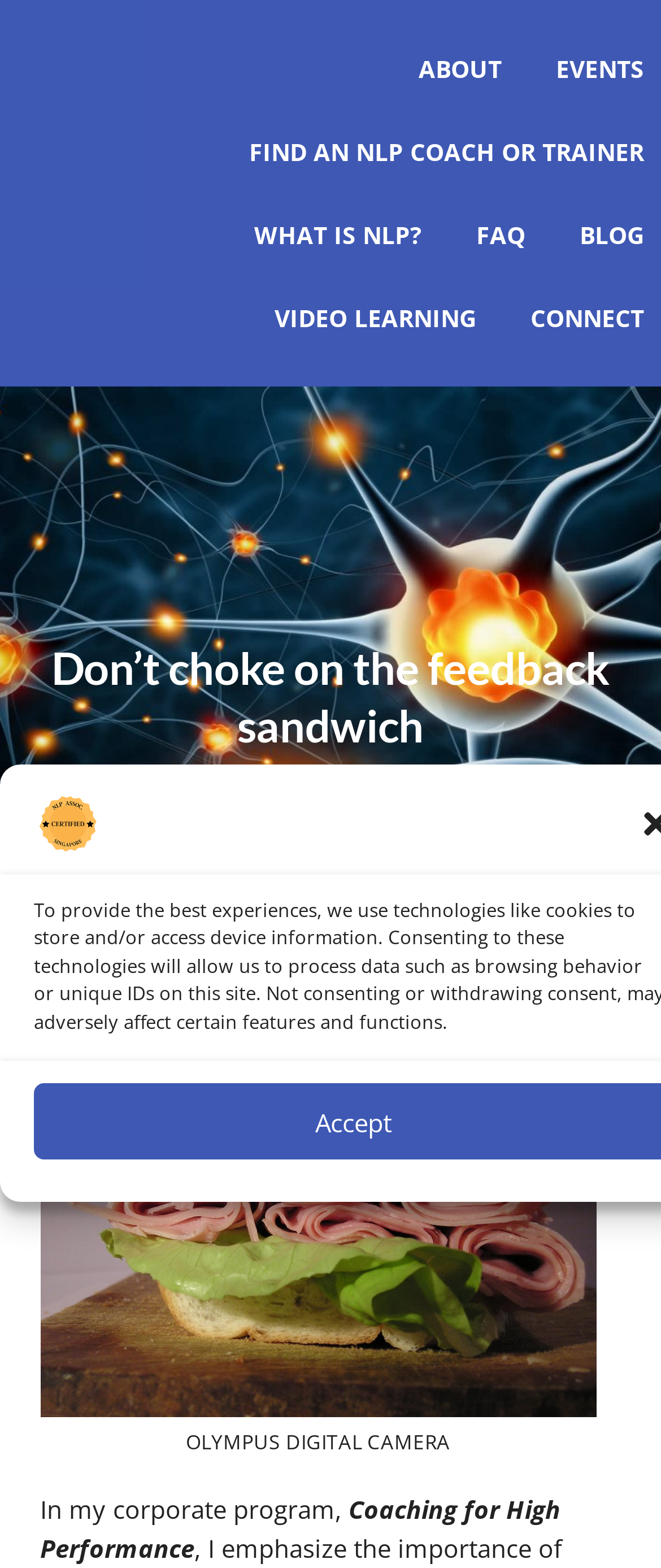Articulate a complete and detailed caption of the webpage elements.

The webpage is about Neuro Linguistic Programming (NLP) and features a prominent heading "Don't choke on the feedback sandwich" at the top center of the page. Below the heading, there is a figure with a caption "OLYMPUS DIGITAL CAMERA", which suggests that the figure is an image taken by an Olympus digital camera. 

To the top left of the page, there is a link to "NLP Assoc." accompanied by an image with the same name. This link is likely a logo or a navigation element. 

The top navigation menu consists of four links: "Skip to main content", "Skip to header right navigation", "Skip to site footer", and "Empowering You with Neuro Linguistic Programming", which is a static text element. 

Below the navigation menu, there are four main links: "ABOUT", "WHAT IS NLP?", "FAQ", and "VIDEO LEARNING", which are positioned horizontally across the page. 

The main content of the page starts with a text that reads "In my corporate program, Coaching for High Performance", which is a continuation of the heading "Don't choke on the feedback sandwich".